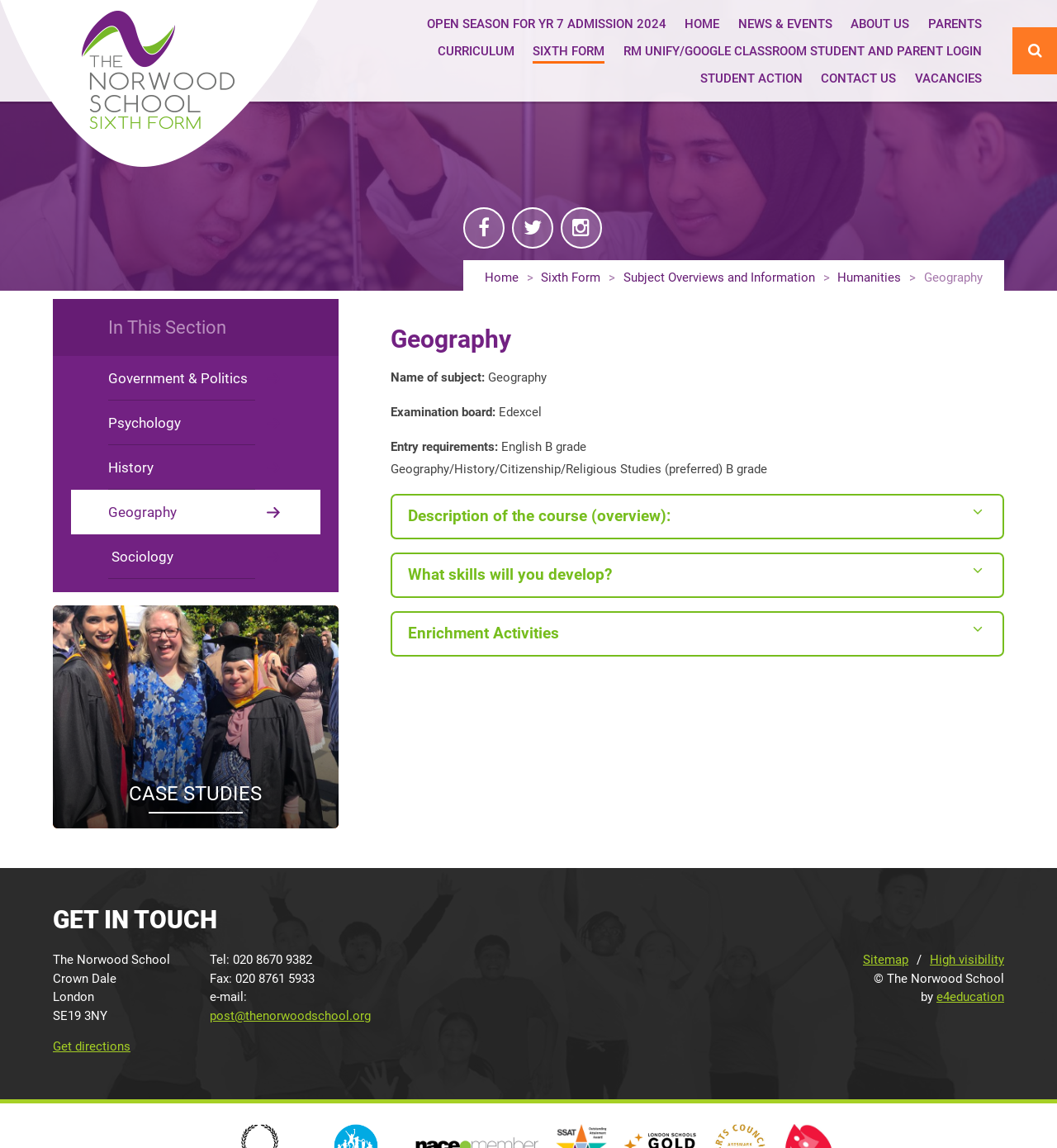Predict the bounding box coordinates for the UI element described as: "The Norwood School". The coordinates should be four float numbers between 0 and 1, presented as [left, top, right, bottom].

[0.0, 0.0, 0.302, 0.145]